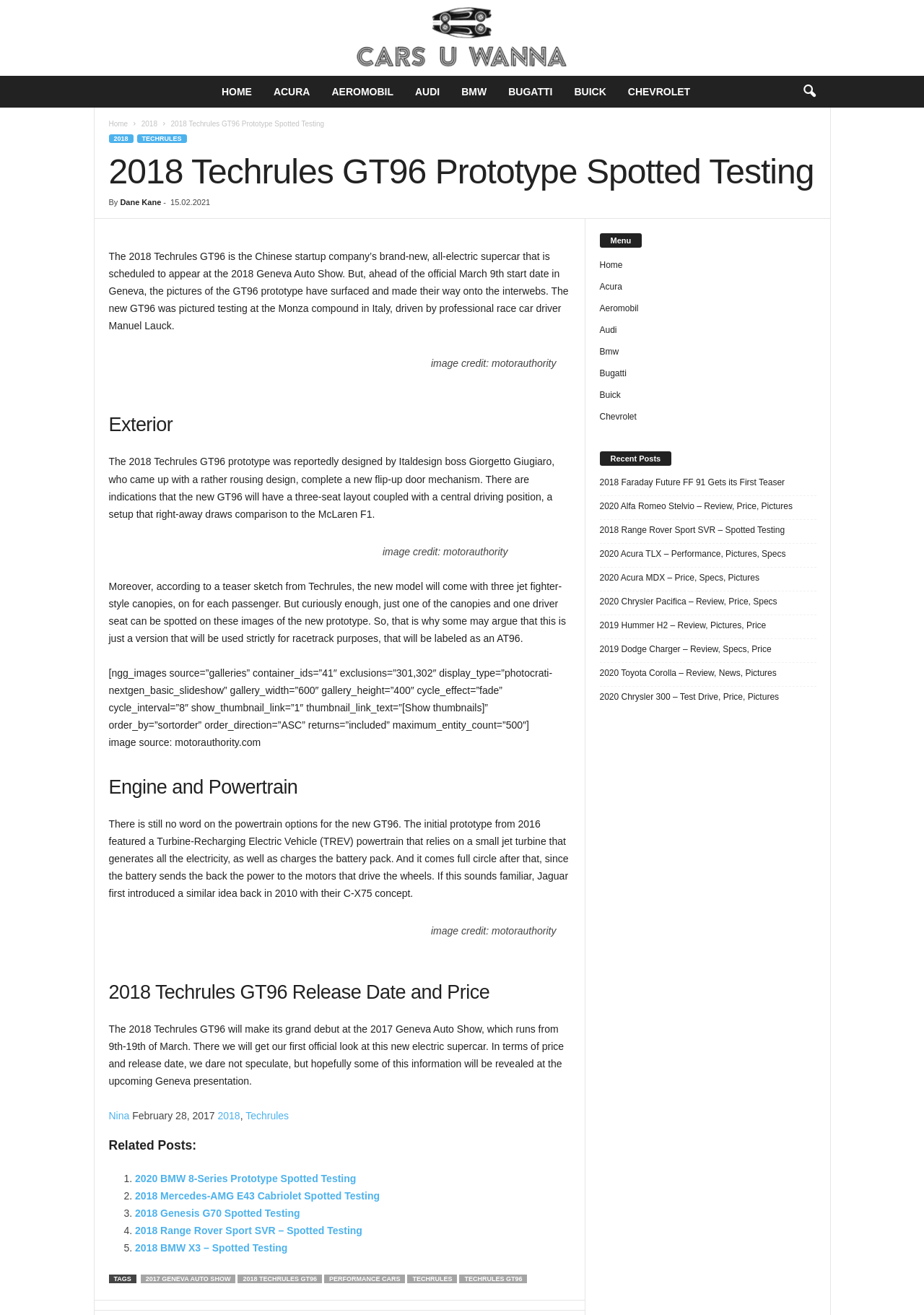What is the powertrain option mentioned for the GT96?
Using the information from the image, give a concise answer in one word or a short phrase.

Turbine-Recharging Electric Vehicle (TREV)